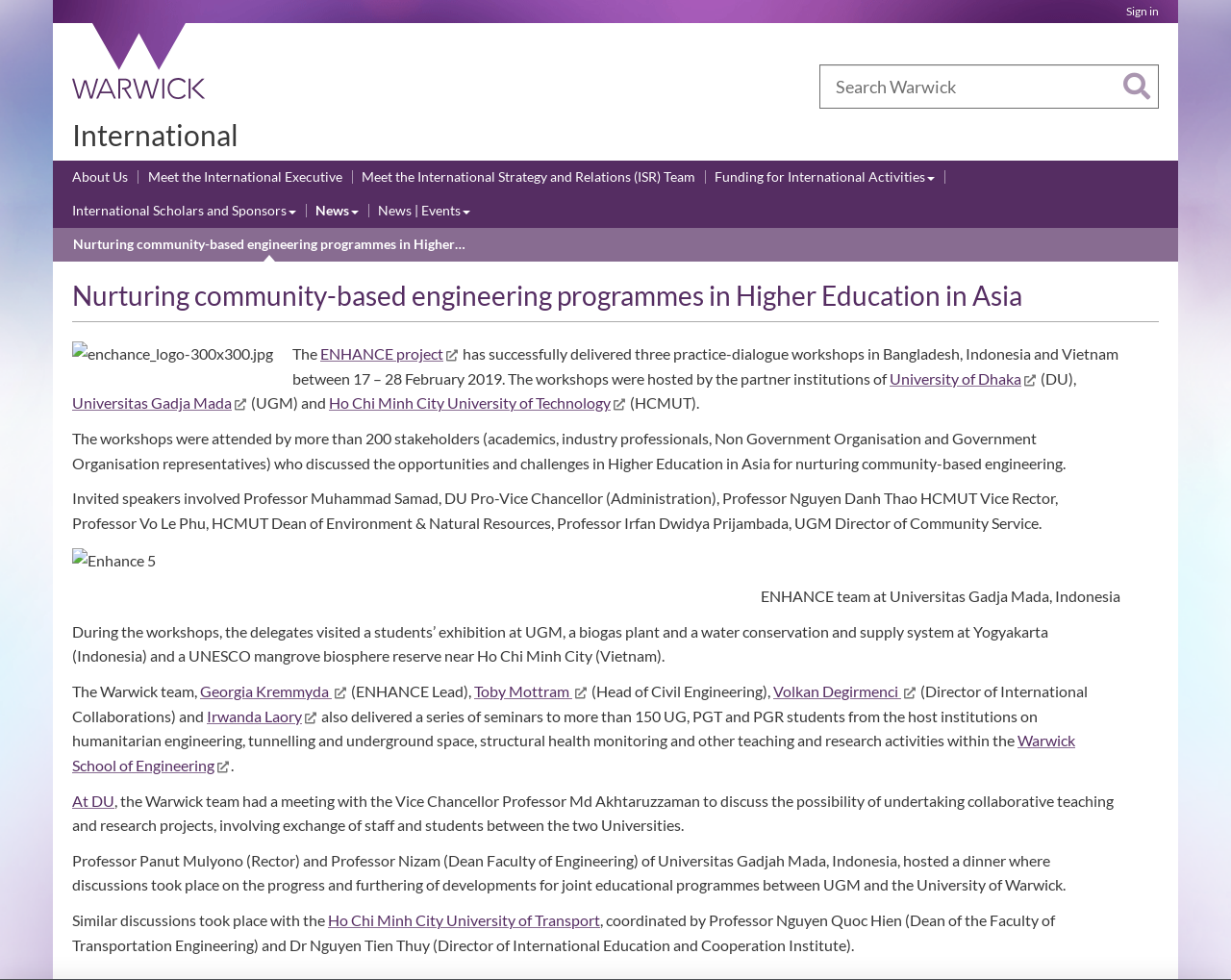Identify the coordinates of the bounding box for the element described below: "At DU". Return the coordinates as four float numbers between 0 and 1: [left, top, right, bottom].

[0.059, 0.807, 0.093, 0.826]